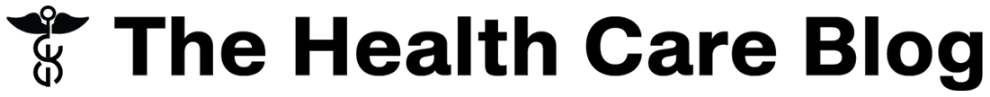What is the tone of the logo's design?
Please give a detailed answer to the question using the information shown in the image.

The logo's design emphasizes clarity and professionalism, conveying the blog's commitment to providing valuable content about the health care system, appealing to both industry professionals and the general public seeking information and analysis.